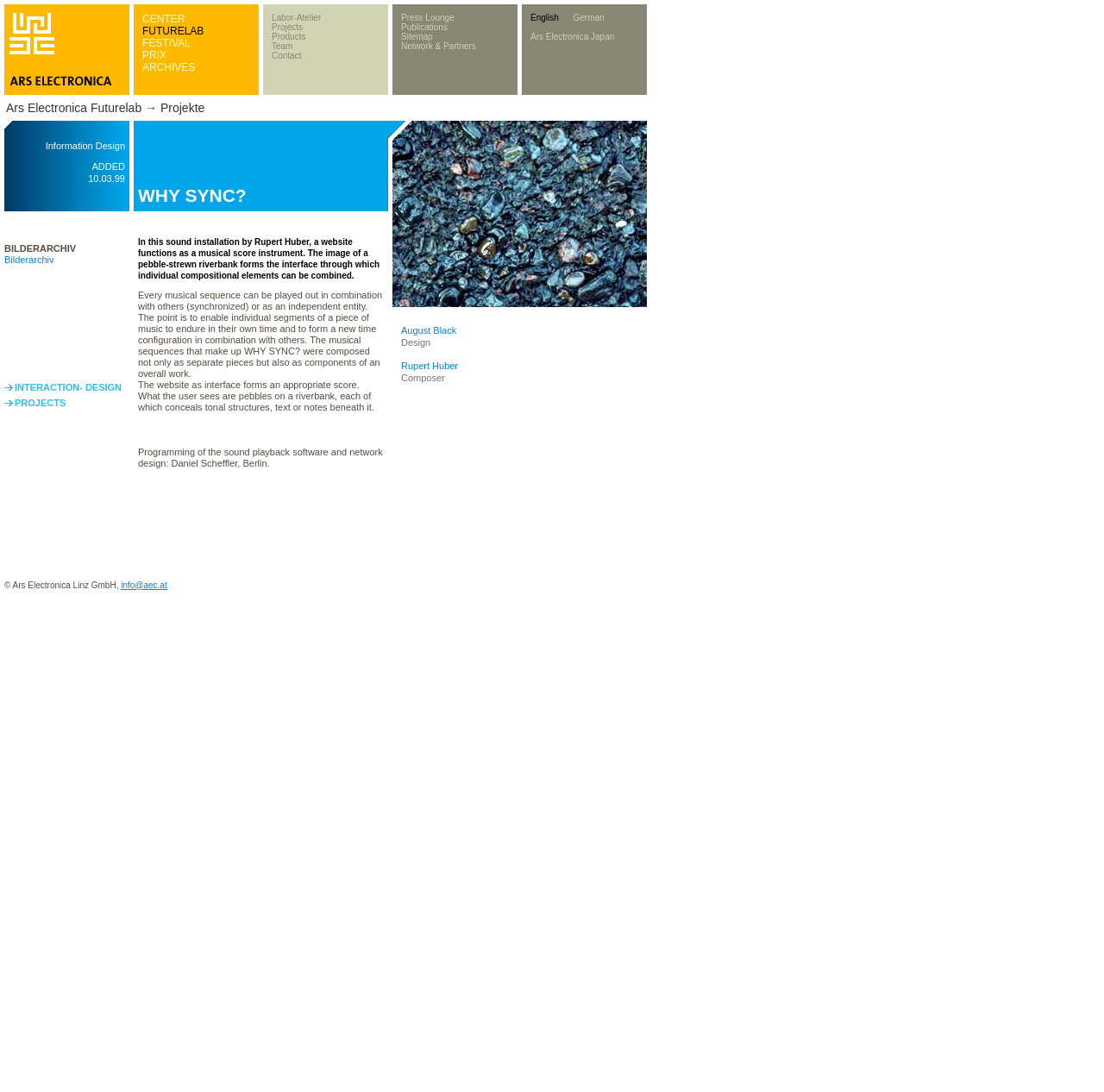Identify and provide the bounding box coordinates of the UI element described: "Network & Partners". The coordinates should be formatted as [left, top, right, bottom], with each number being a float between 0 and 1.

[0.363, 0.038, 0.431, 0.047]